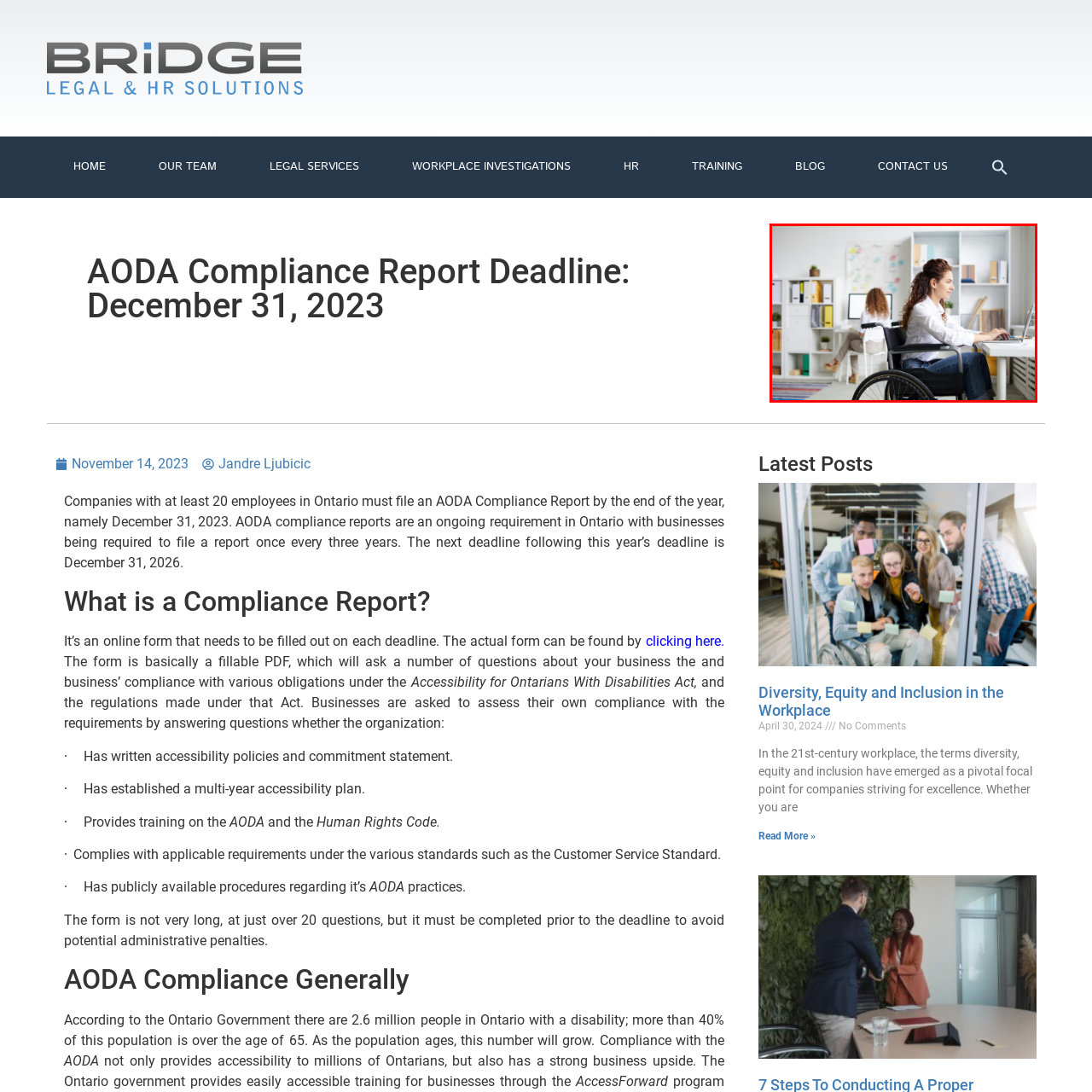What is on the shelves in the background?  
Focus on the image bordered by the red line and provide a detailed answer that is thoroughly based on the image's contents.

The shelves in the background are filled with neatly arranged office supplies and documents, which suggests that the office is well-organized and has a systematic approach to storing important materials.